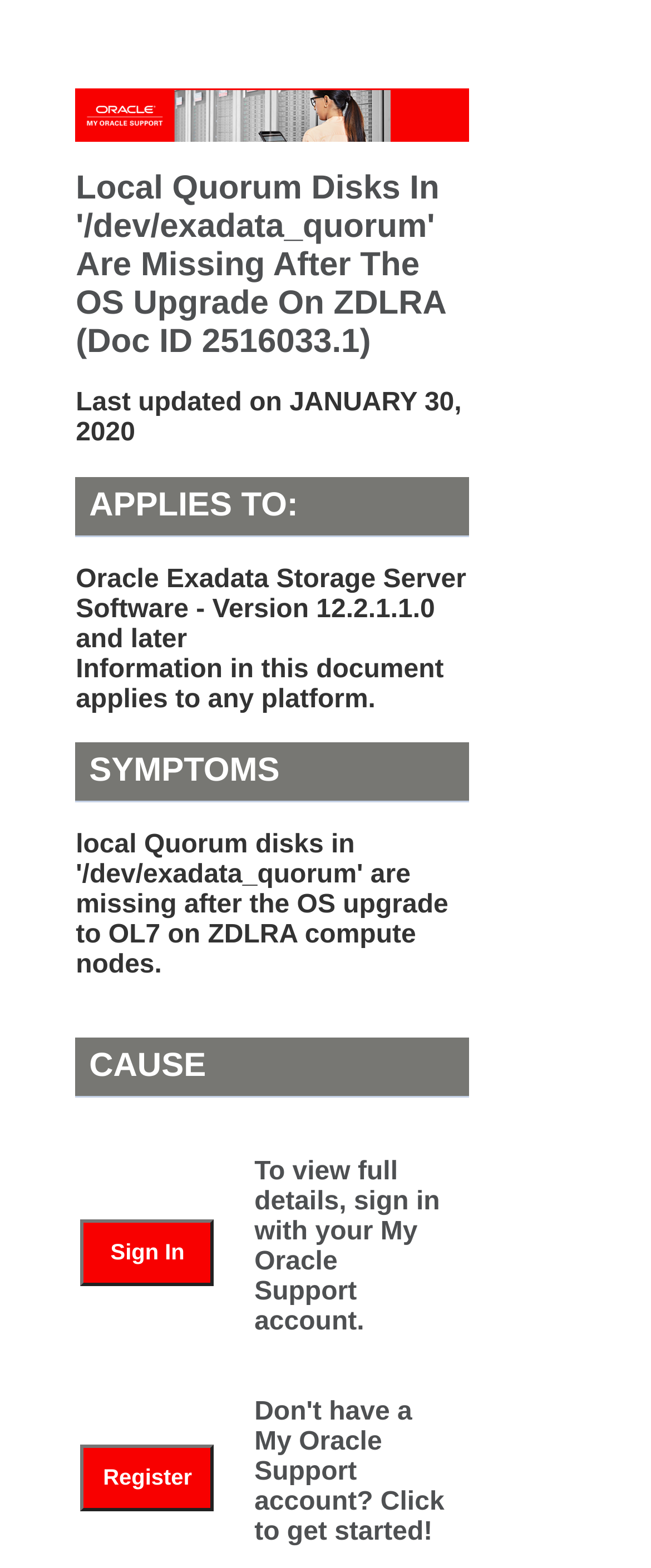Answer with a single word or phrase: 
What is required to view full details of this document?

Sign in with My Oracle Support account